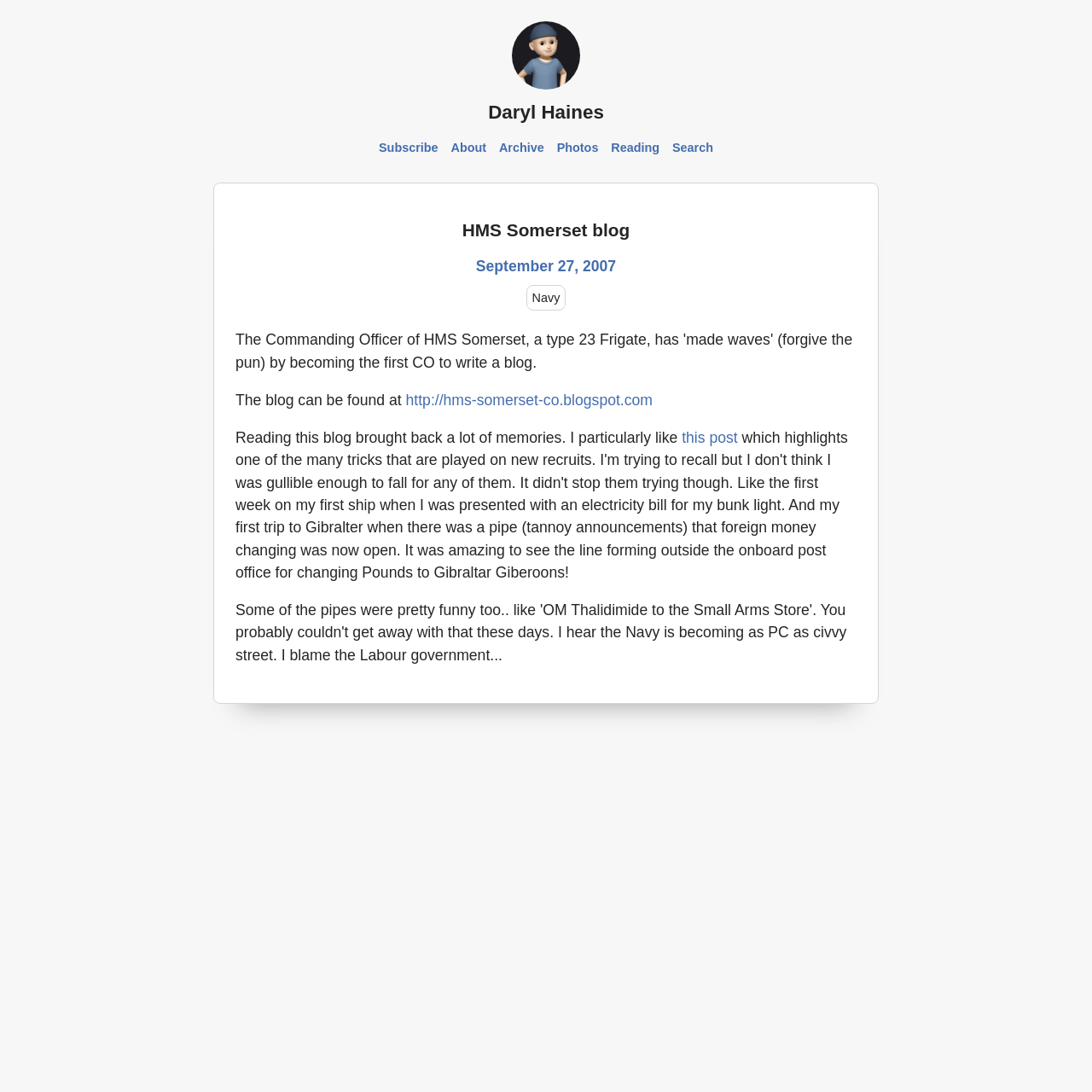Analyze the image and answer the question with as much detail as possible: 
What is the name of the blog?

The name of the blog can be found in the heading element, which has the text 'HMS Somerset blog'.